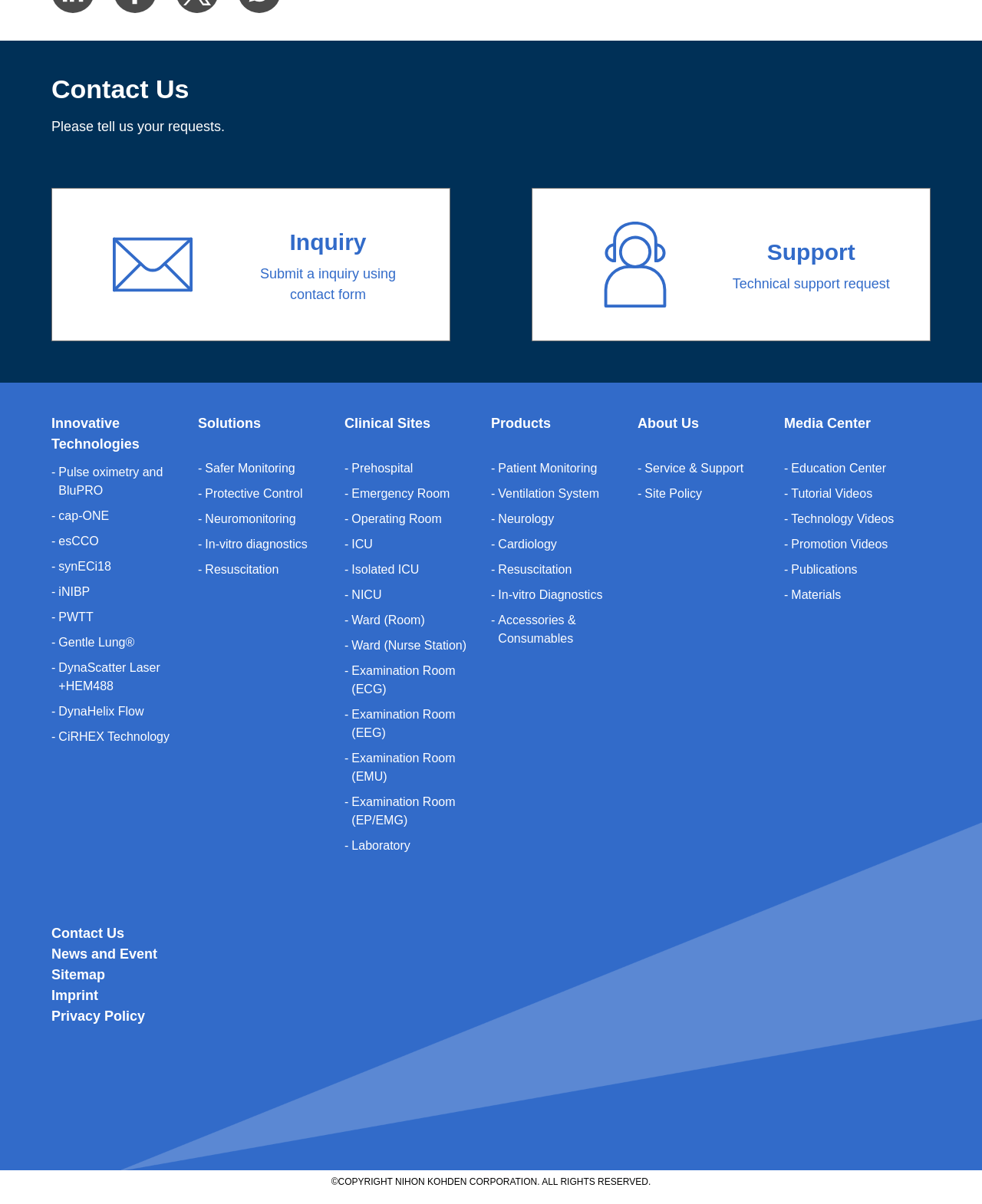Provide the bounding box coordinates of the area you need to click to execute the following instruction: "Click on the 'Solutions' link".

[0.202, 0.345, 0.339, 0.387]